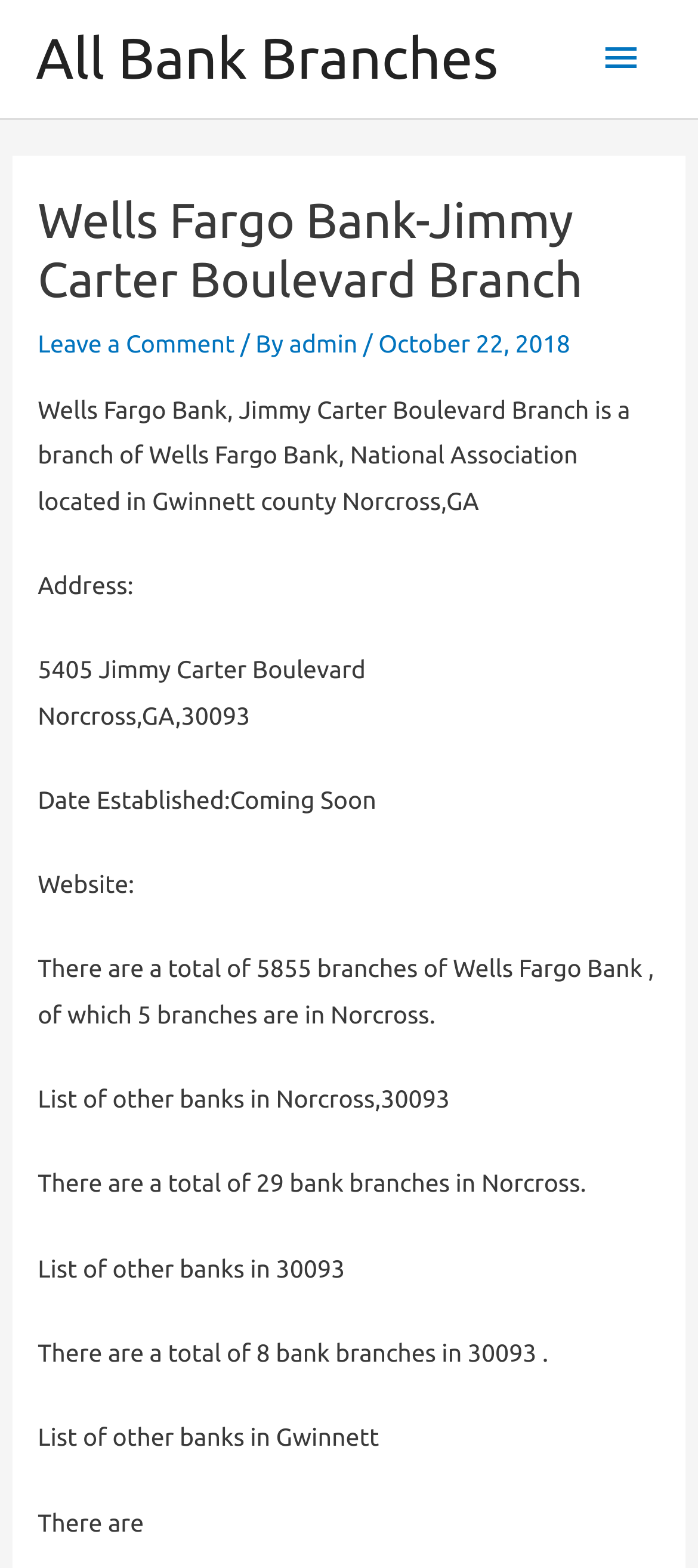Answer the question briefly using a single word or phrase: 
How many branches of Wells Fargo Bank are in Norcross?

5